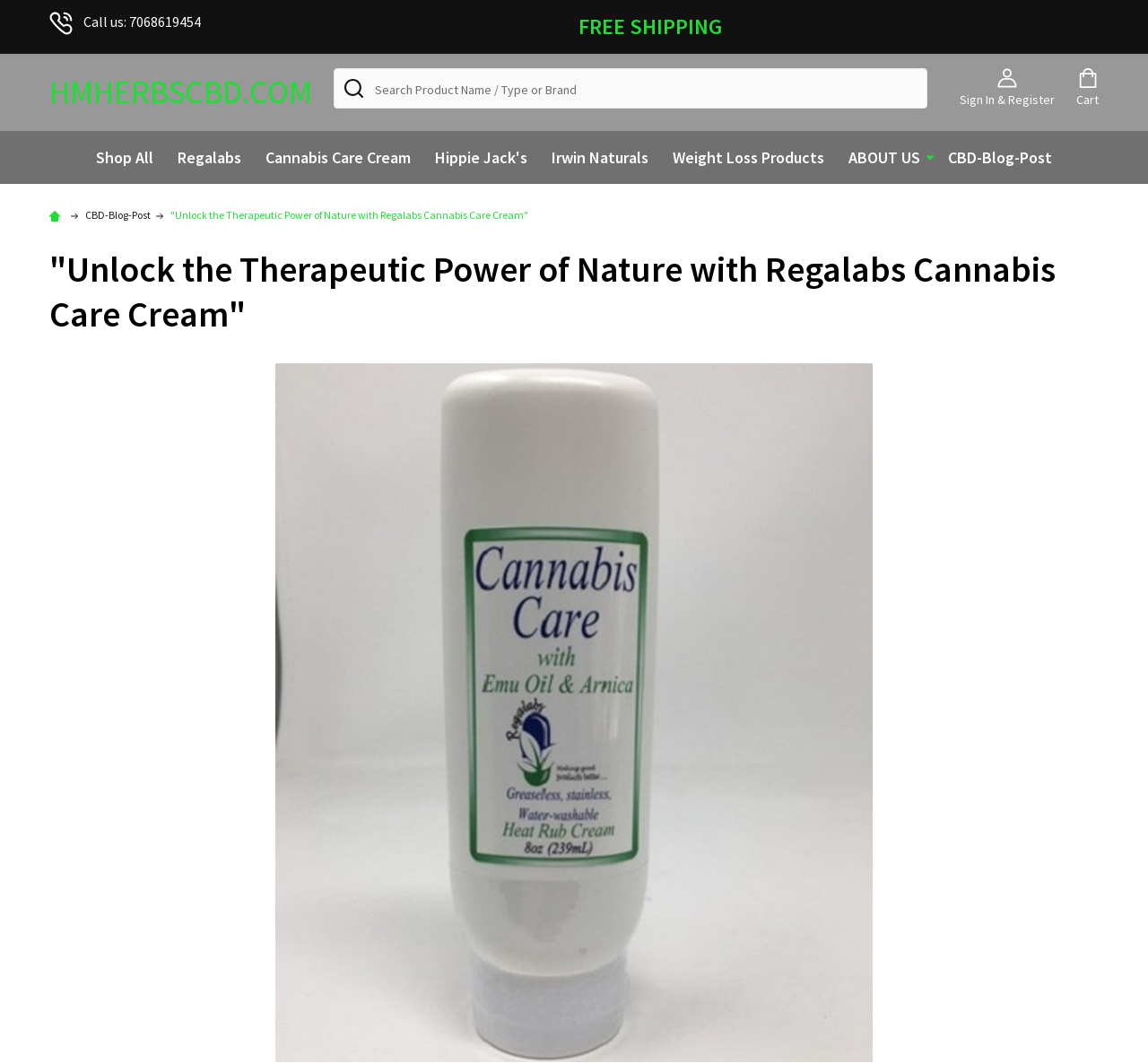Based on what you see in the screenshot, provide a thorough answer to this question: What is the text above the search box?

I found the text by looking at the StaticText element with the text 'Search' which has a bounding box coordinate of [0.291, 0.066, 0.327, 0.083] and is located above the search box.